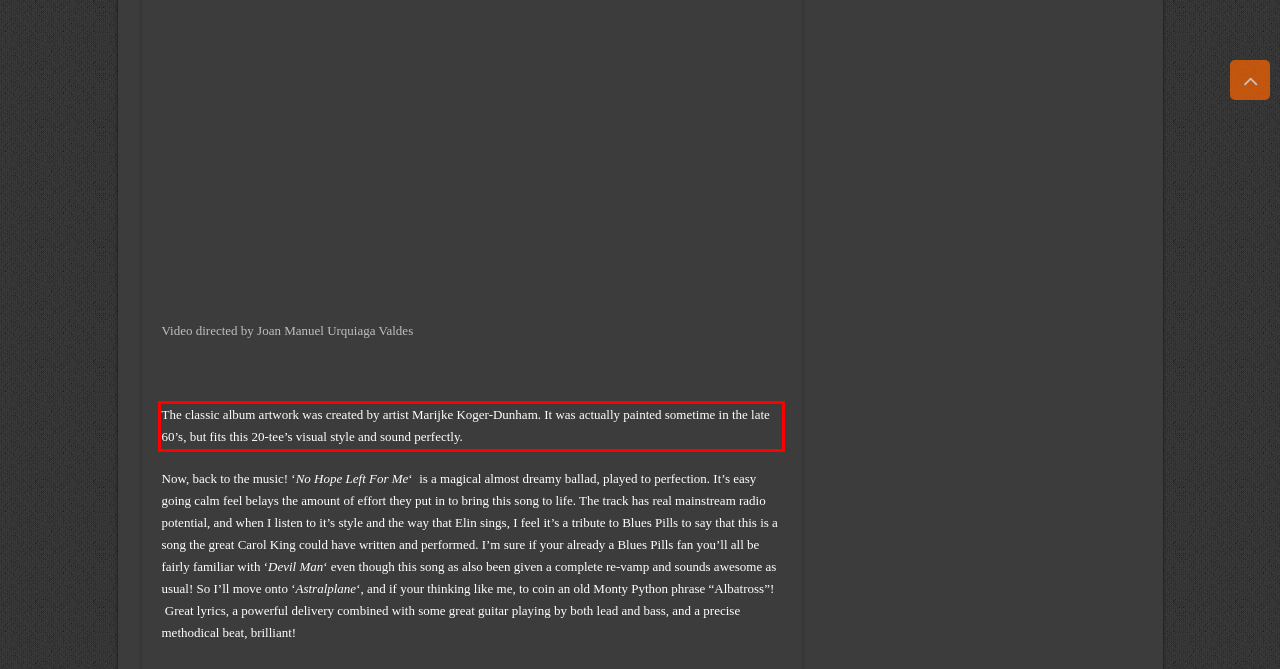Given a webpage screenshot with a red bounding box, perform OCR to read and deliver the text enclosed by the red bounding box.

The classic album artwork was created by artist Marijke Koger-Dunham. It was actually painted sometime in the late 60’s, but fits this 20-tee’s visual style and sound perfectly.